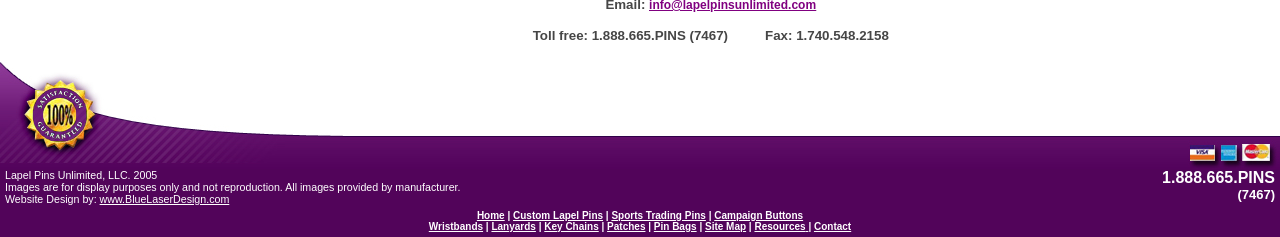Identify the bounding box coordinates for the element you need to click to achieve the following task: "Visit the Custom Lapel Pins page". Provide the bounding box coordinates as four float numbers between 0 and 1, in the form [left, top, right, bottom].

[0.401, 0.886, 0.471, 0.932]